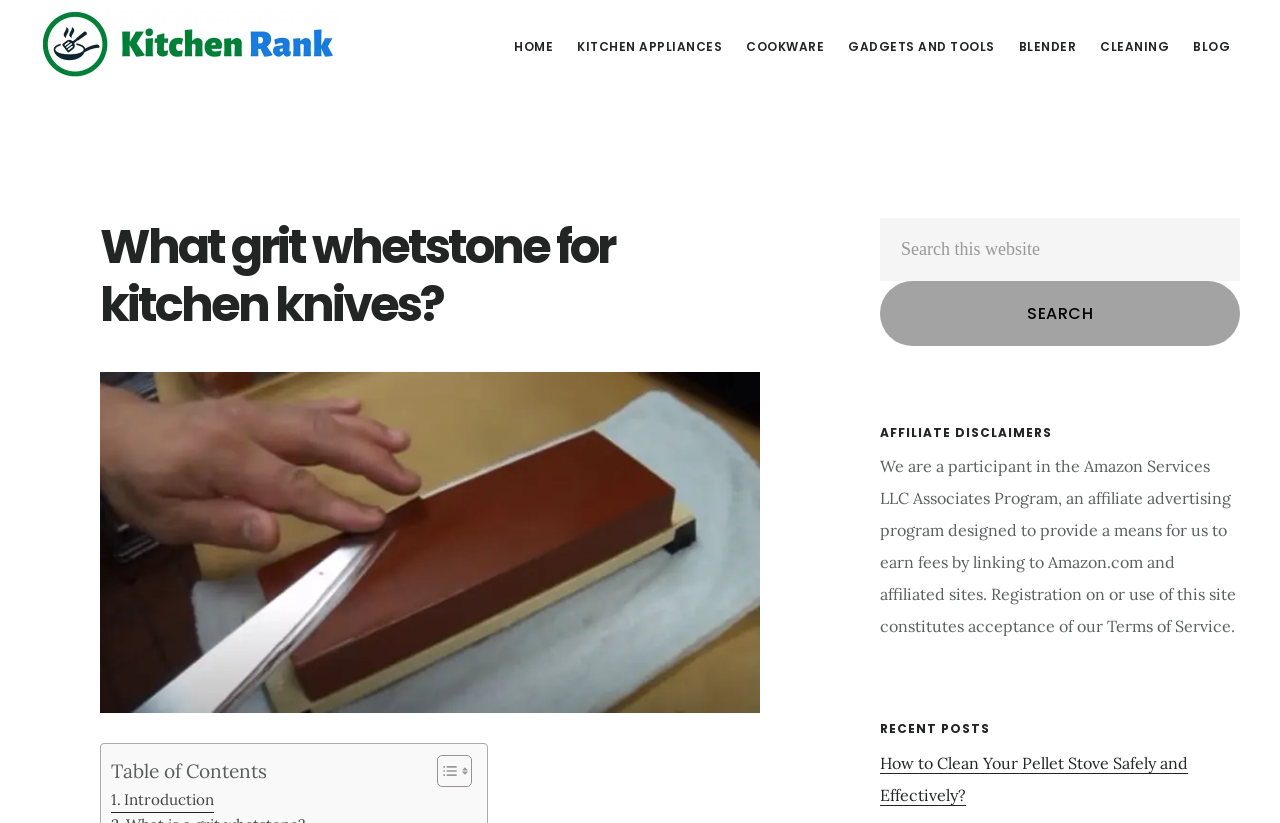Please analyze the image and provide a thorough answer to the question:
What is the title of the recent post mentioned?

I determined the title of the recent post by looking at the link with the text 'How to Clean Your Pellet Stove Safely and Effectively?' which is listed under the 'RECENT POSTS' heading.